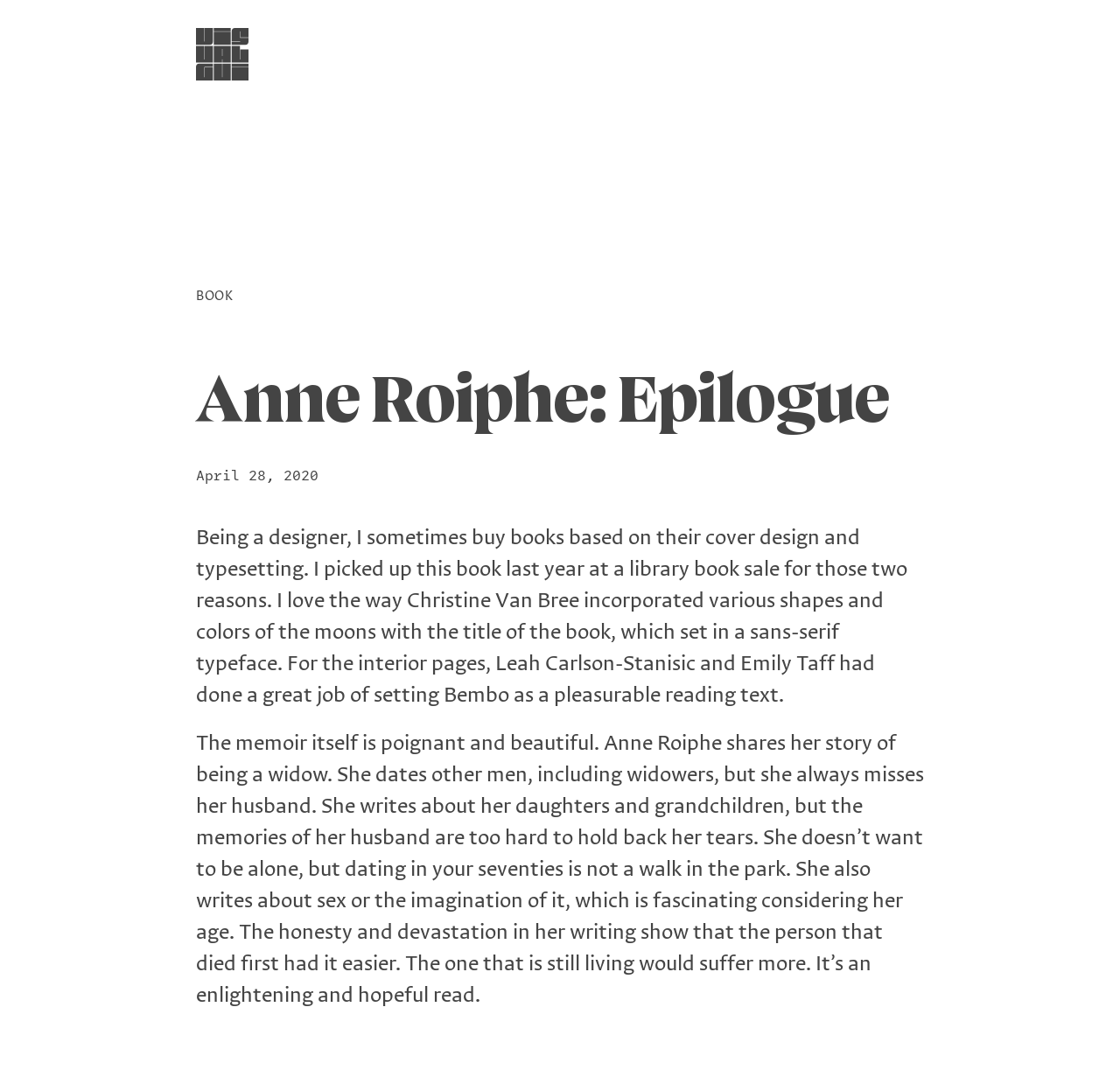Identify the title of the webpage and provide its text content.

Anne Roiphe: Epilogue